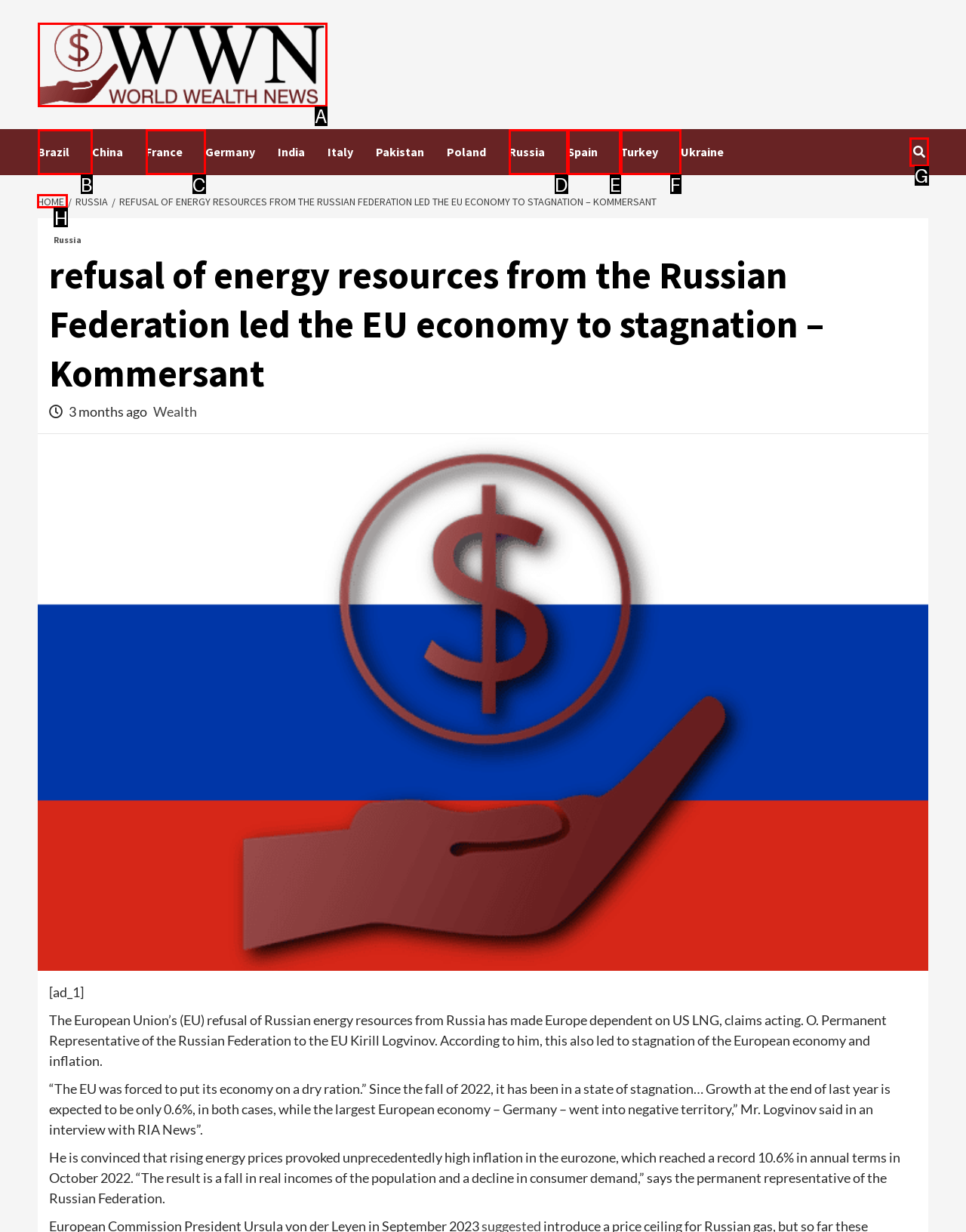Determine the HTML element to click for the instruction: Go to the HOME page.
Answer with the letter corresponding to the correct choice from the provided options.

H